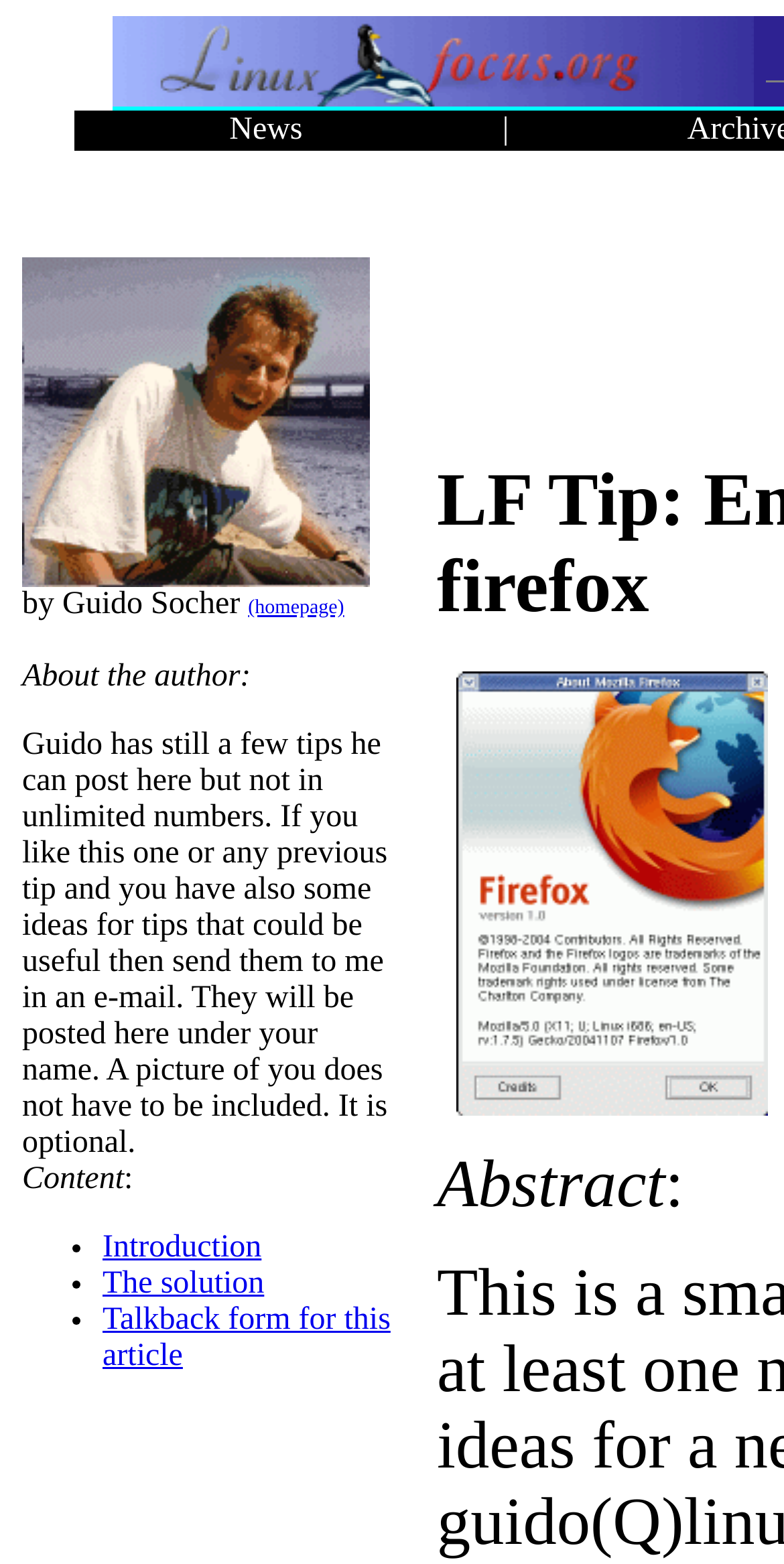Find the bounding box coordinates for the UI element whose description is: "News". The coordinates should be four float numbers between 0 and 1, in the format [left, top, right, bottom].

[0.293, 0.072, 0.386, 0.094]